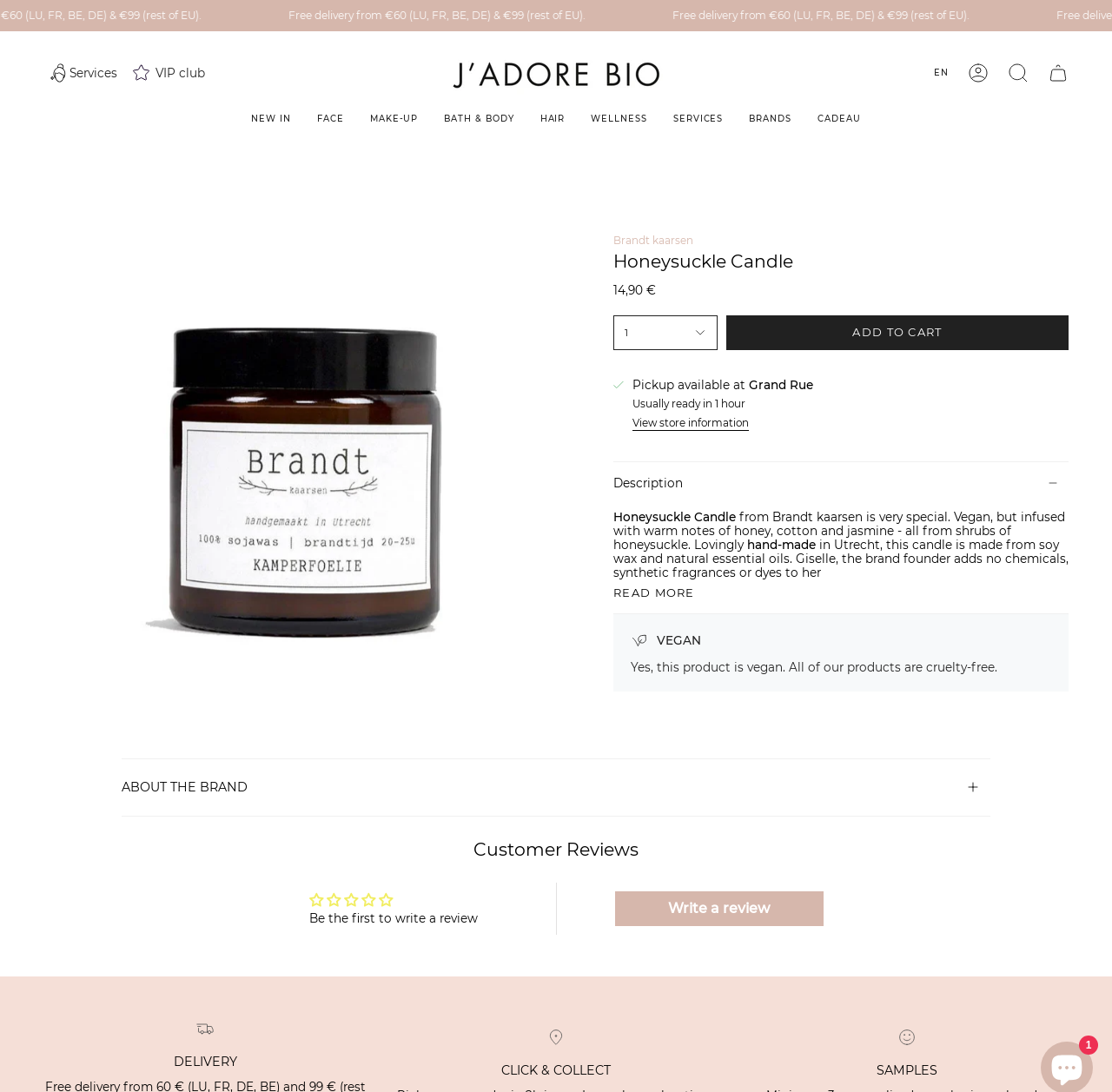Determine the bounding box coordinates for the UI element described. Format the coordinates as (top-left x, top-left y, bottom-right x, bottom-right y) and ensure all values are between 0 and 1. Element description: Write a review

[0.553, 0.816, 0.74, 0.848]